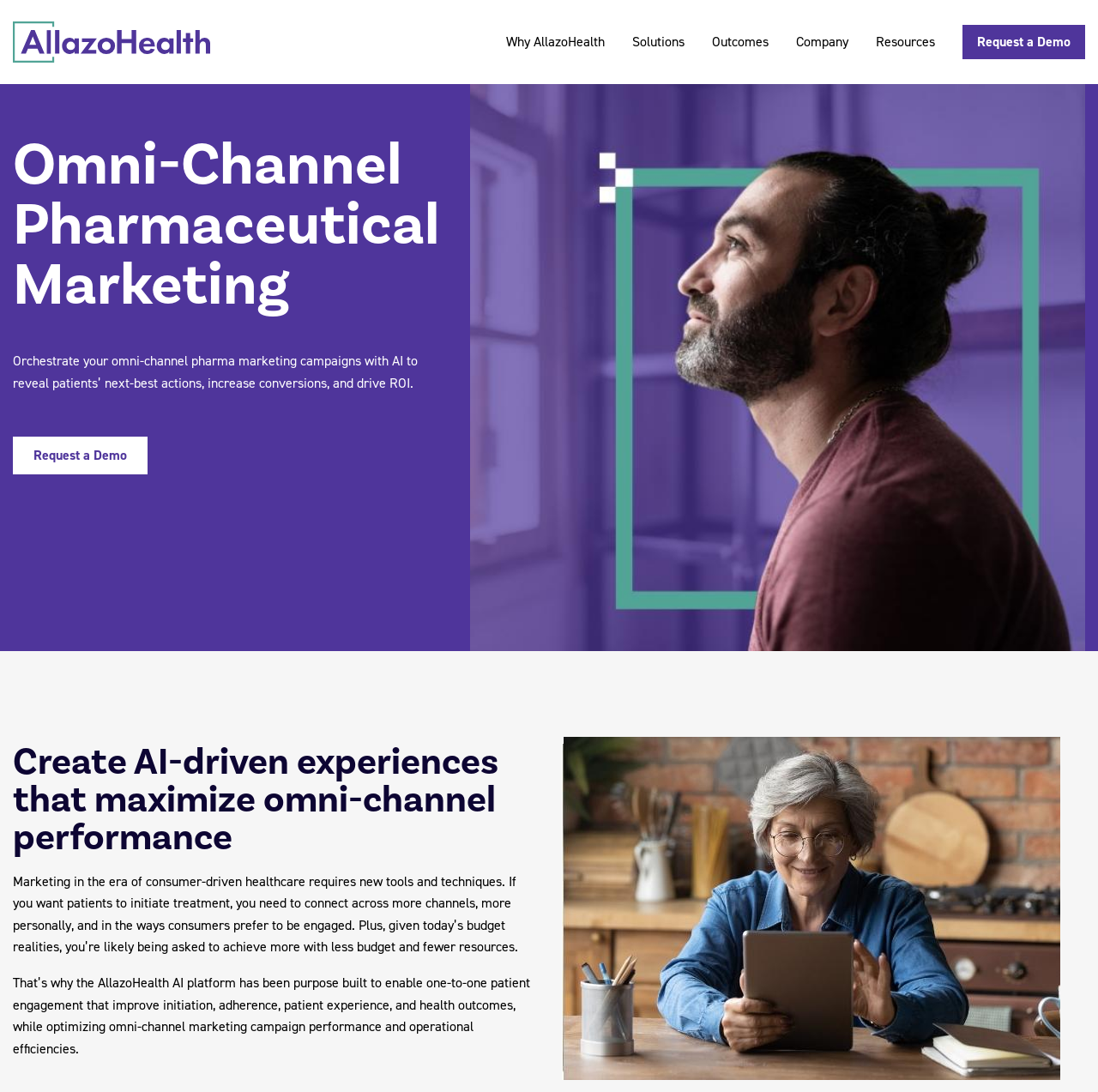Calculate the bounding box coordinates of the UI element given the description: "Request a Demo".

[0.012, 0.4, 0.134, 0.435]